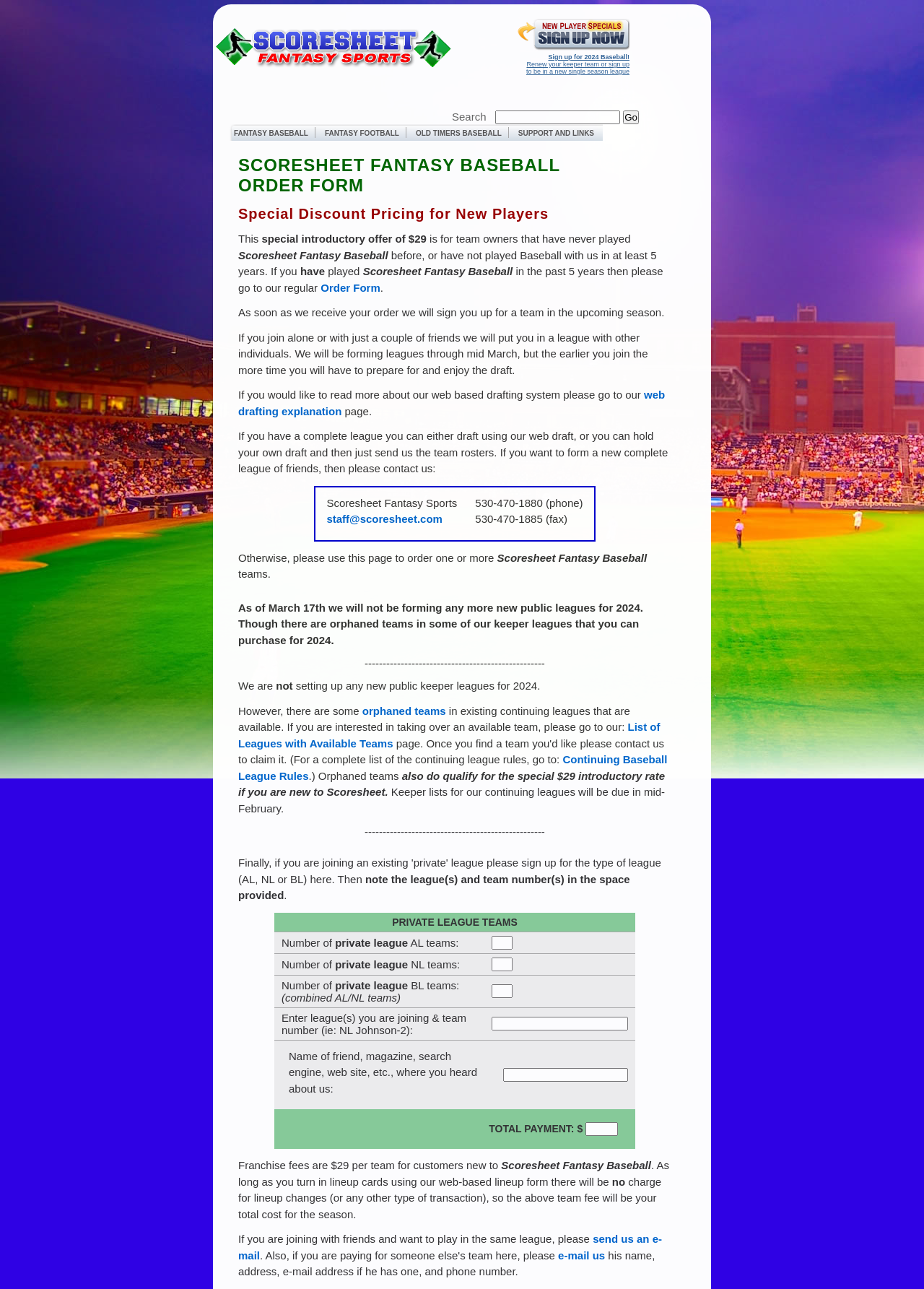Determine the bounding box coordinates of the area to click in order to meet this instruction: "Enter search keyword".

[0.536, 0.086, 0.671, 0.096]